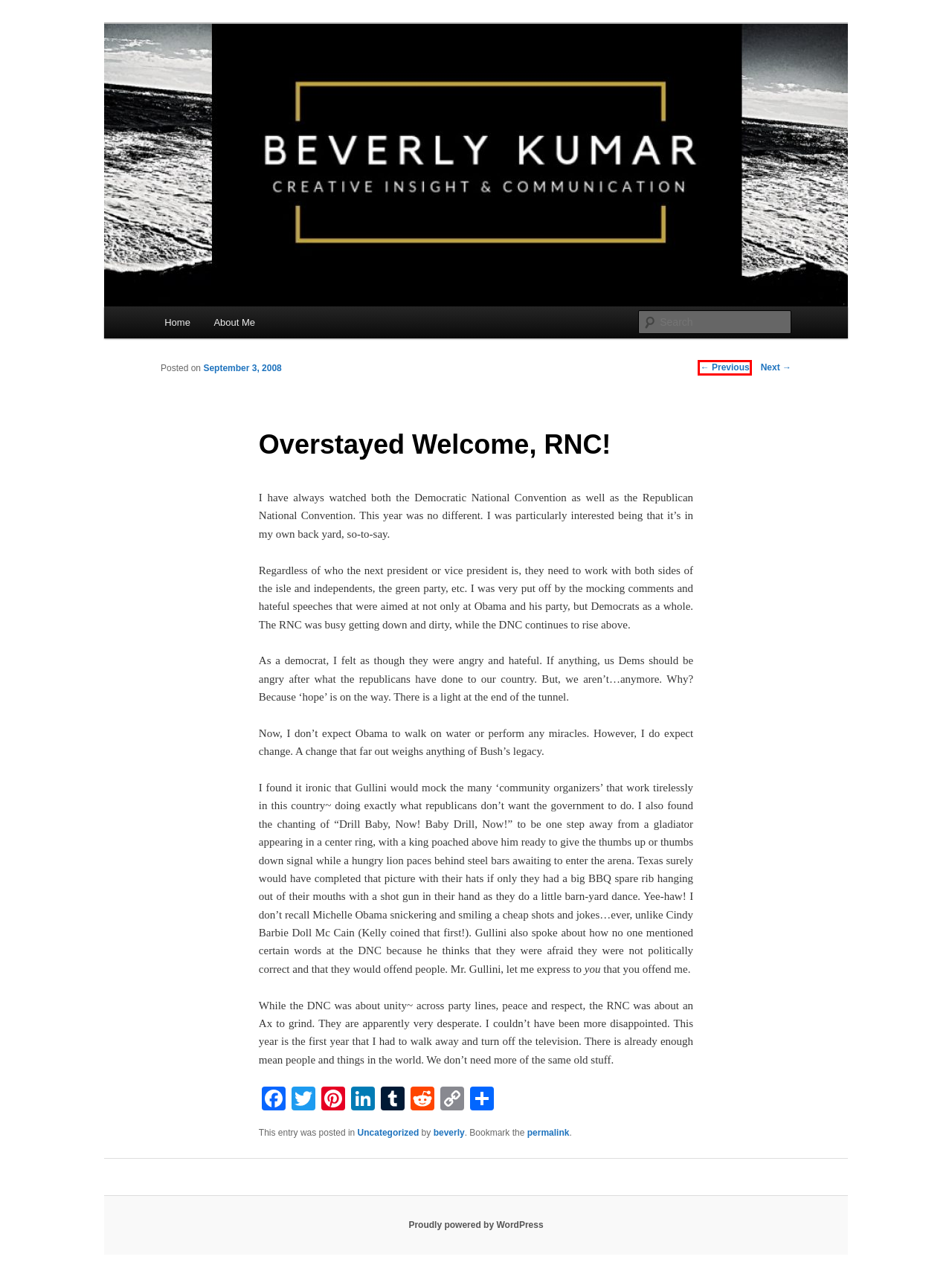Given a webpage screenshot with a red bounding box around a particular element, identify the best description of the new webpage that will appear after clicking on the element inside the red bounding box. Here are the candidates:
A. Uncategorized | BeverlyKumar.com
B. Phot-o-Rama | BeverlyKumar.com
C. AddToAny - Share
D. BeverlyKumar.com | Creative Communication
E. About Me | BeverlyKumar.com
F. beverly | BeverlyKumar.com
G. Blog Tool, Publishing Platform, and CMS – WordPress.org
H. 24-Hr Rule | BeverlyKumar.com

H